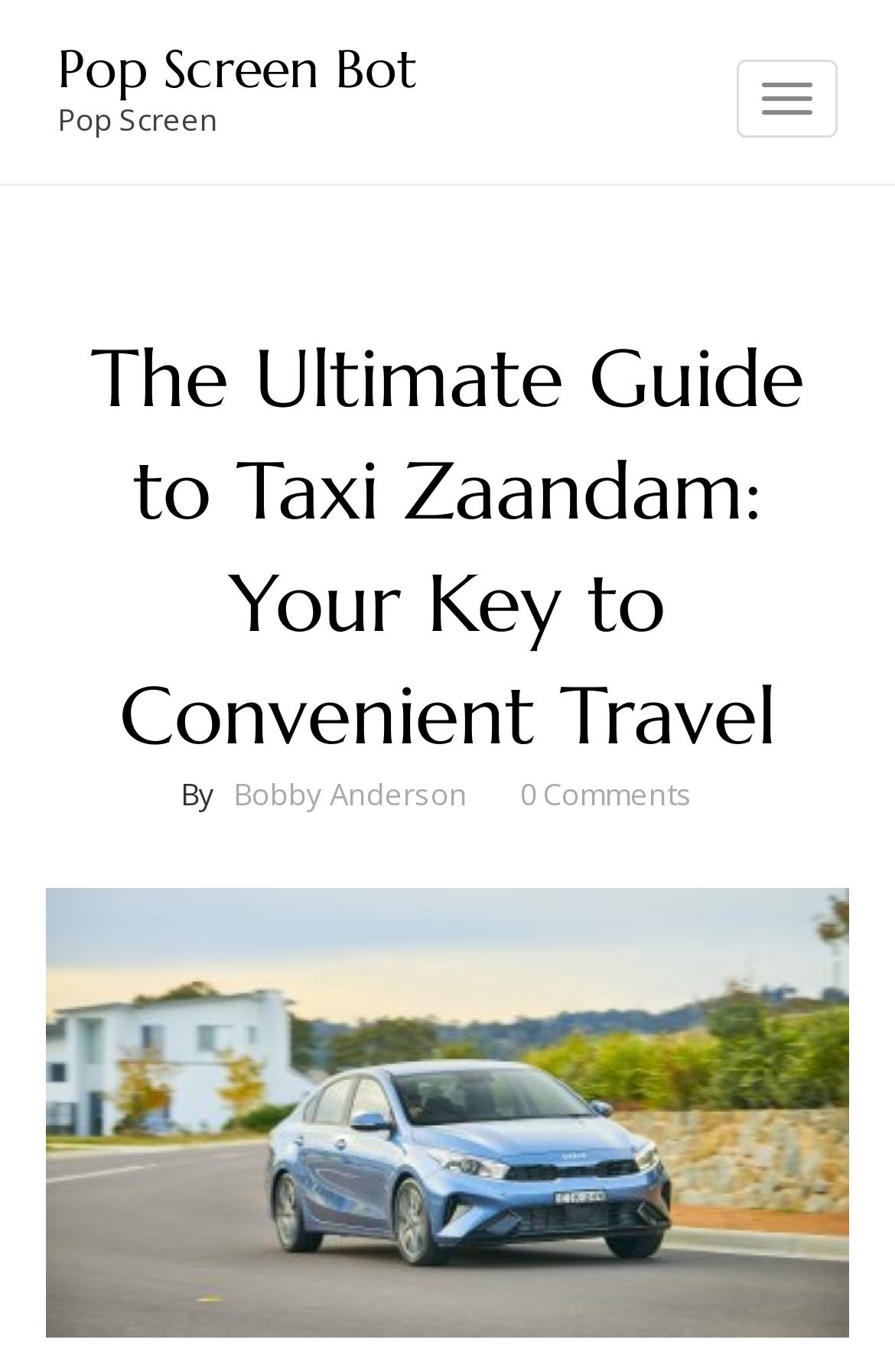Describe all the key features and sections of the webpage thoroughly.

The webpage is about the ultimate guide to Taxi Zaandam, providing convenient travel information in the city of Zaandam, Netherlands. At the top left of the page, there is a heading that reads "Pop Screen Bot" with a link to the same text. 

On the top right, there is a button labeled "Toggle navigation" which is not expanded. Below this button, there is a header section that spans almost the entire width of the page. Within this header, there is a main heading that reads "The Ultimate Guide to Taxi Zaandam: Your Key to Convenient Travel". 

Below the main heading, there is a line of text that includes the phrase "By" followed by a link to the author's name, "Bobby Anderson". Next to the author's name, there is a link labeled "0 Comments". 

At the bottom of the header section, there is a large image that spans the entire width of the page, with the same title as the main heading, "The Ultimate Guide to Taxi Zaandam: Your Key to Convenient Travel".